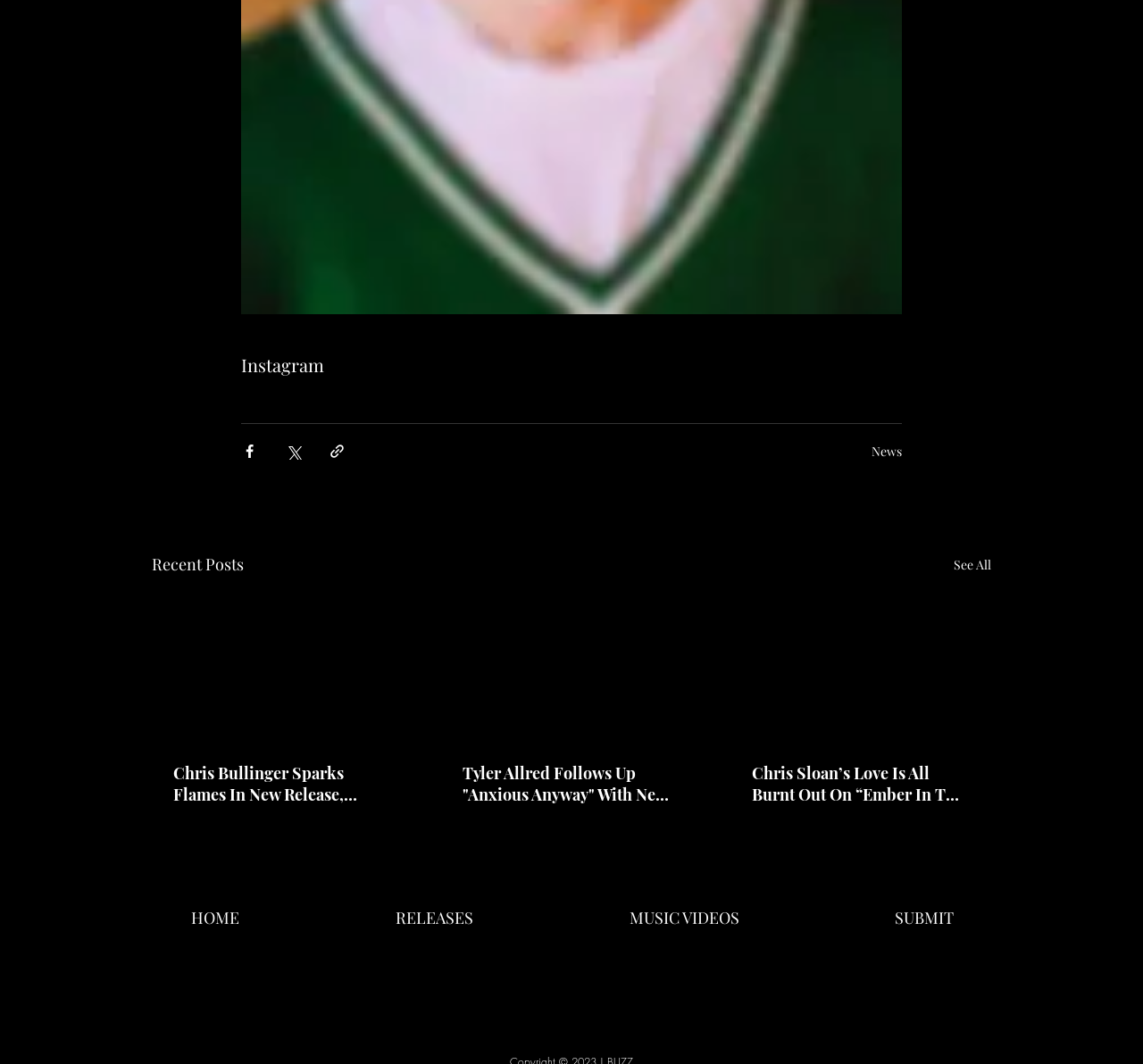Identify the bounding box coordinates of the element that should be clicked to fulfill this task: "Visit Instagram". The coordinates should be provided as four float numbers between 0 and 1, i.e., [left, top, right, bottom].

[0.408, 0.931, 0.428, 0.953]